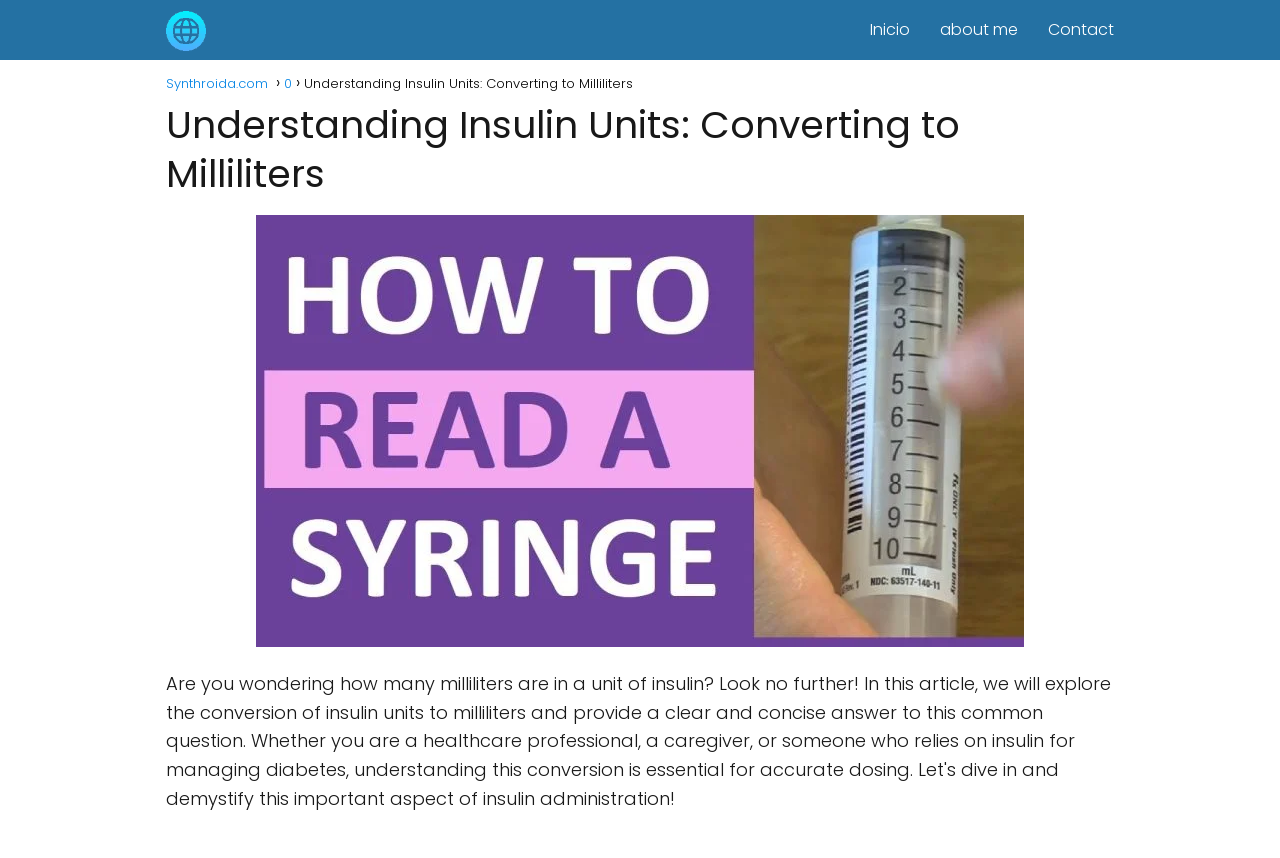Provide the bounding box coordinates of the UI element that matches the description: "Contact".

[0.819, 0.021, 0.87, 0.048]